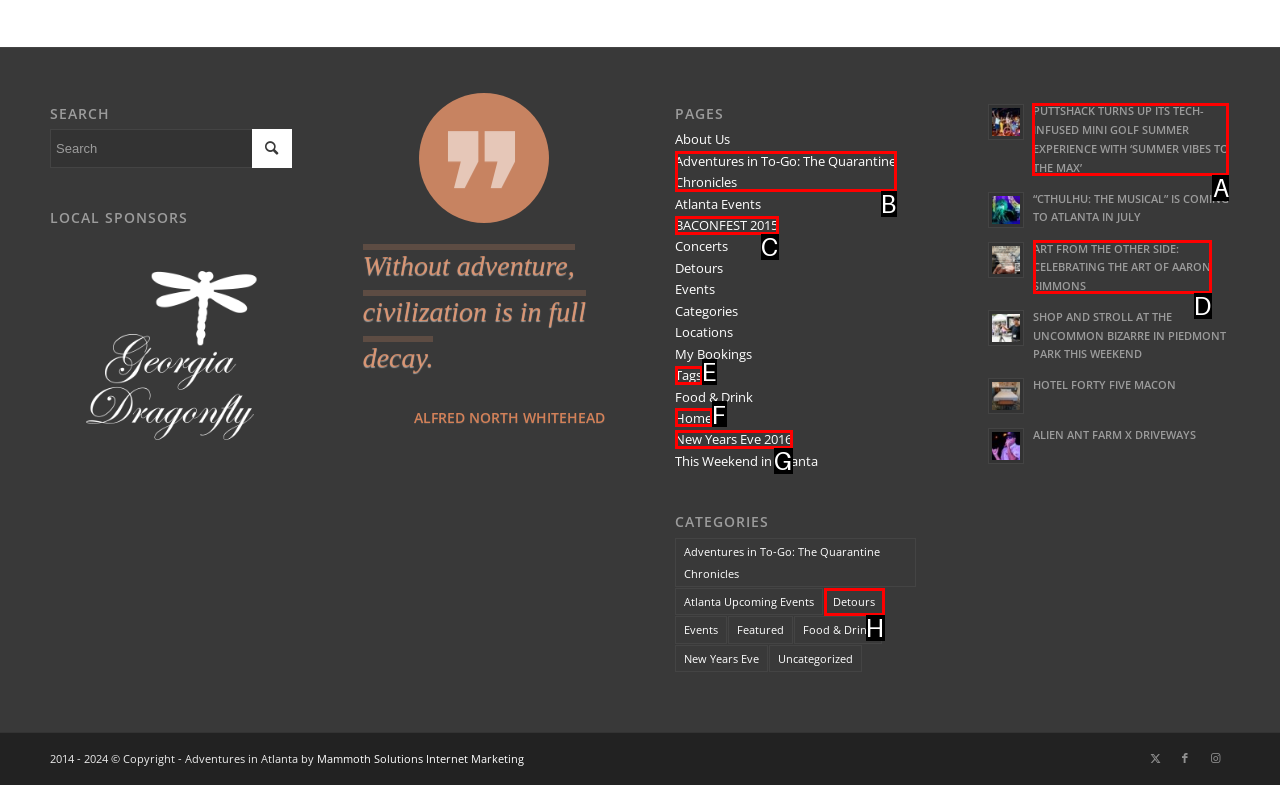For the task "Read the article 'PUTTSHACK TURNS UP ITS TECH-INFUSED MINI GOLF SUMMER EXPERIENCE WITH ‘SUMMER VIBES TO THE MAX’'", which option's letter should you click? Answer with the letter only.

A